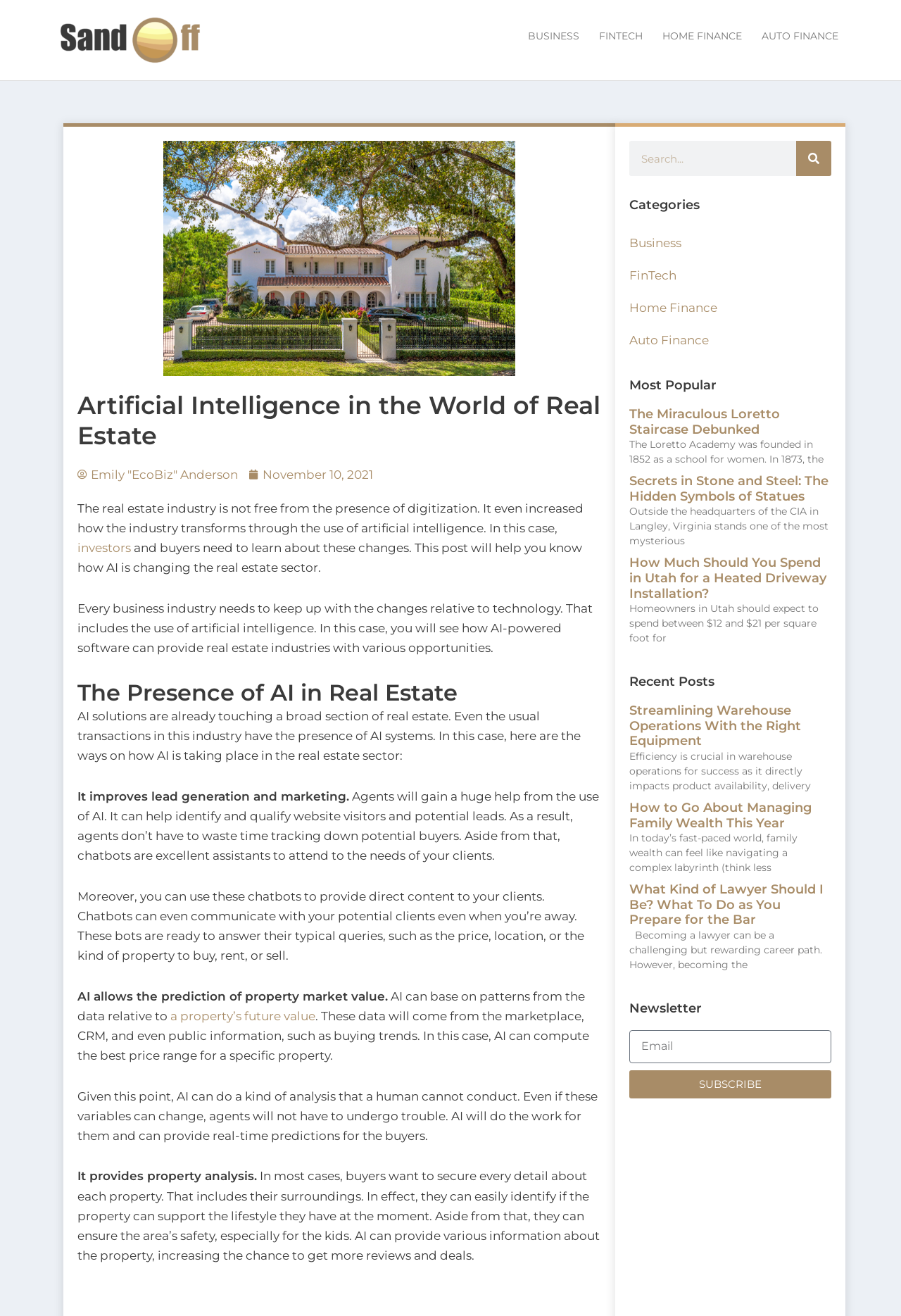Find the bounding box coordinates for the element described here: "The Miraculous Loretto Staircase Debunked".

[0.698, 0.309, 0.866, 0.332]